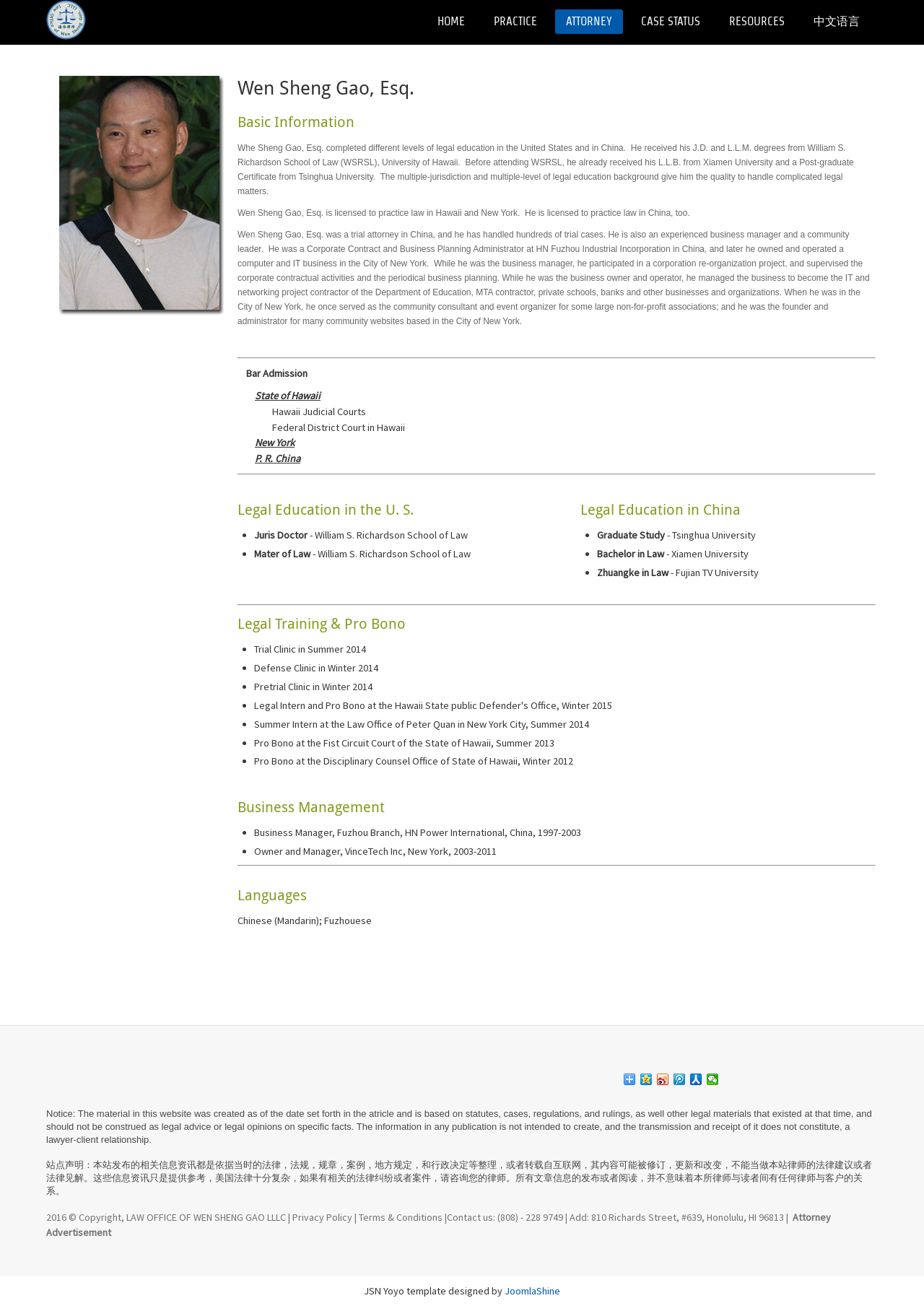Find the bounding box coordinates of the area to click in order to follow the instruction: "Click HOME".

[0.462, 0.007, 0.515, 0.026]